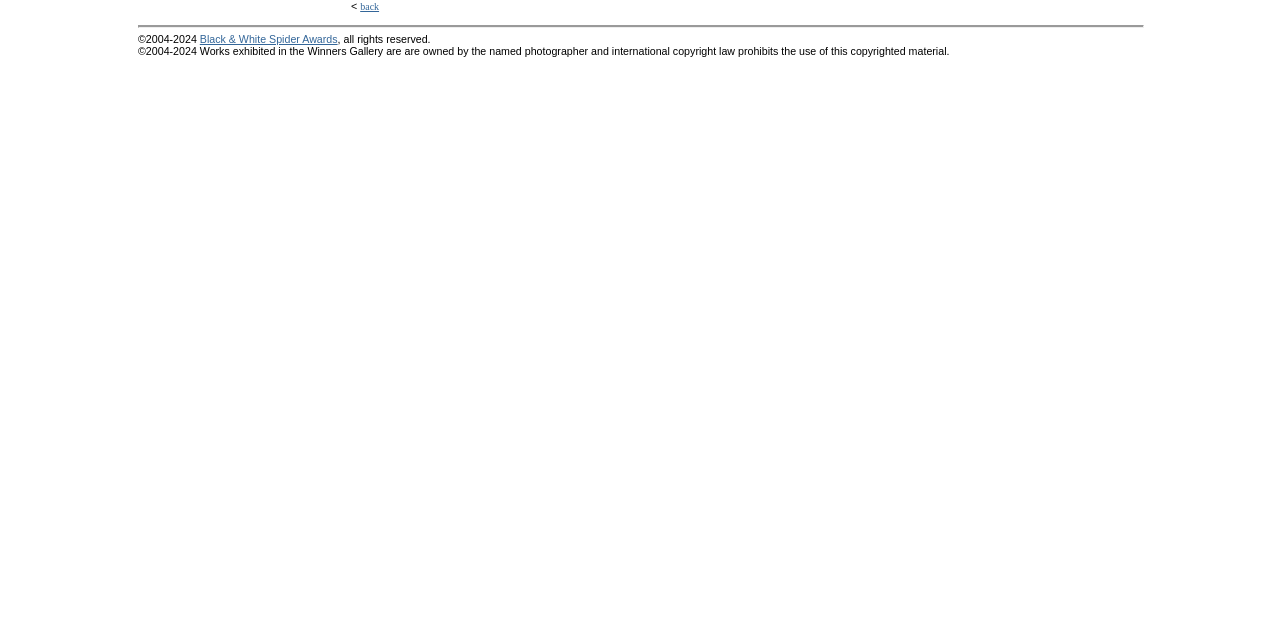Extract the bounding box coordinates for the UI element described as: "Black & White Spider Awards".

[0.156, 0.052, 0.264, 0.07]